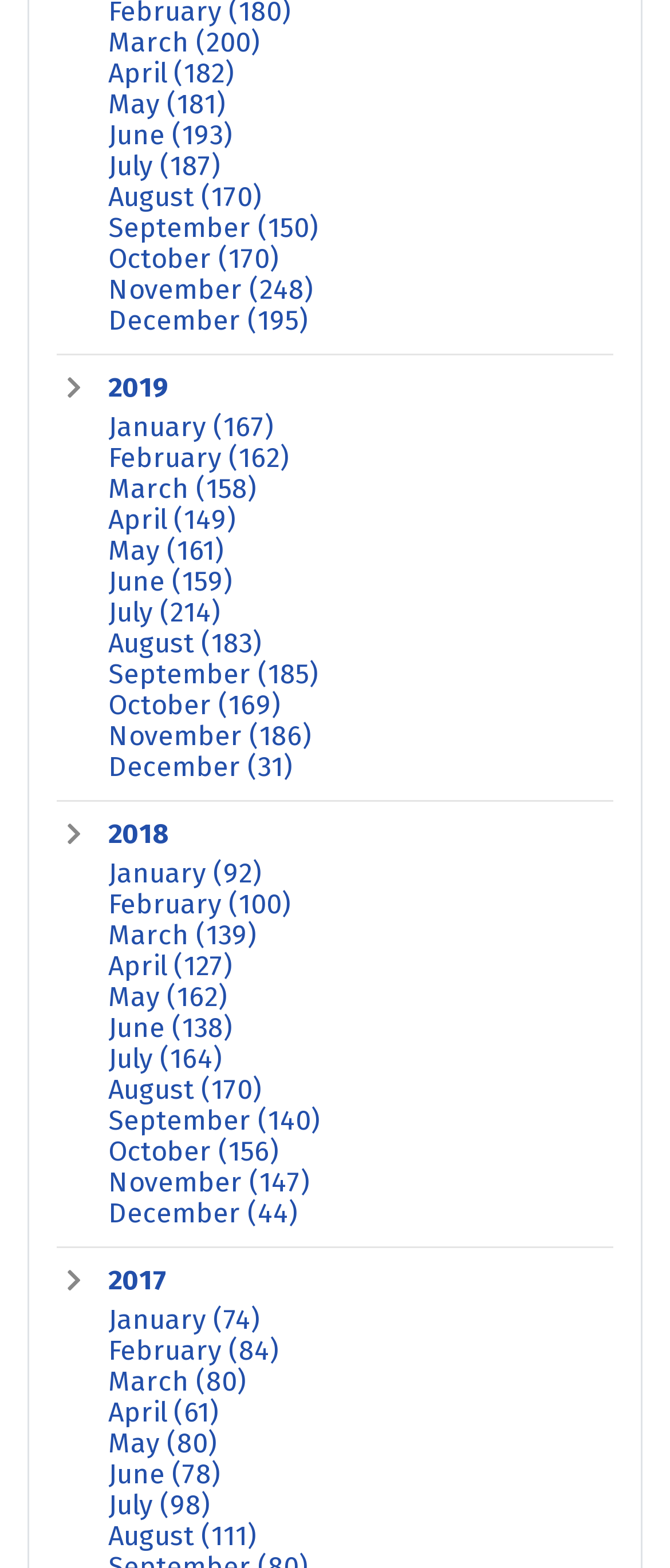Identify the bounding box coordinates of the region that should be clicked to execute the following instruction: "Go to 2019".

[0.162, 0.236, 0.254, 0.257]